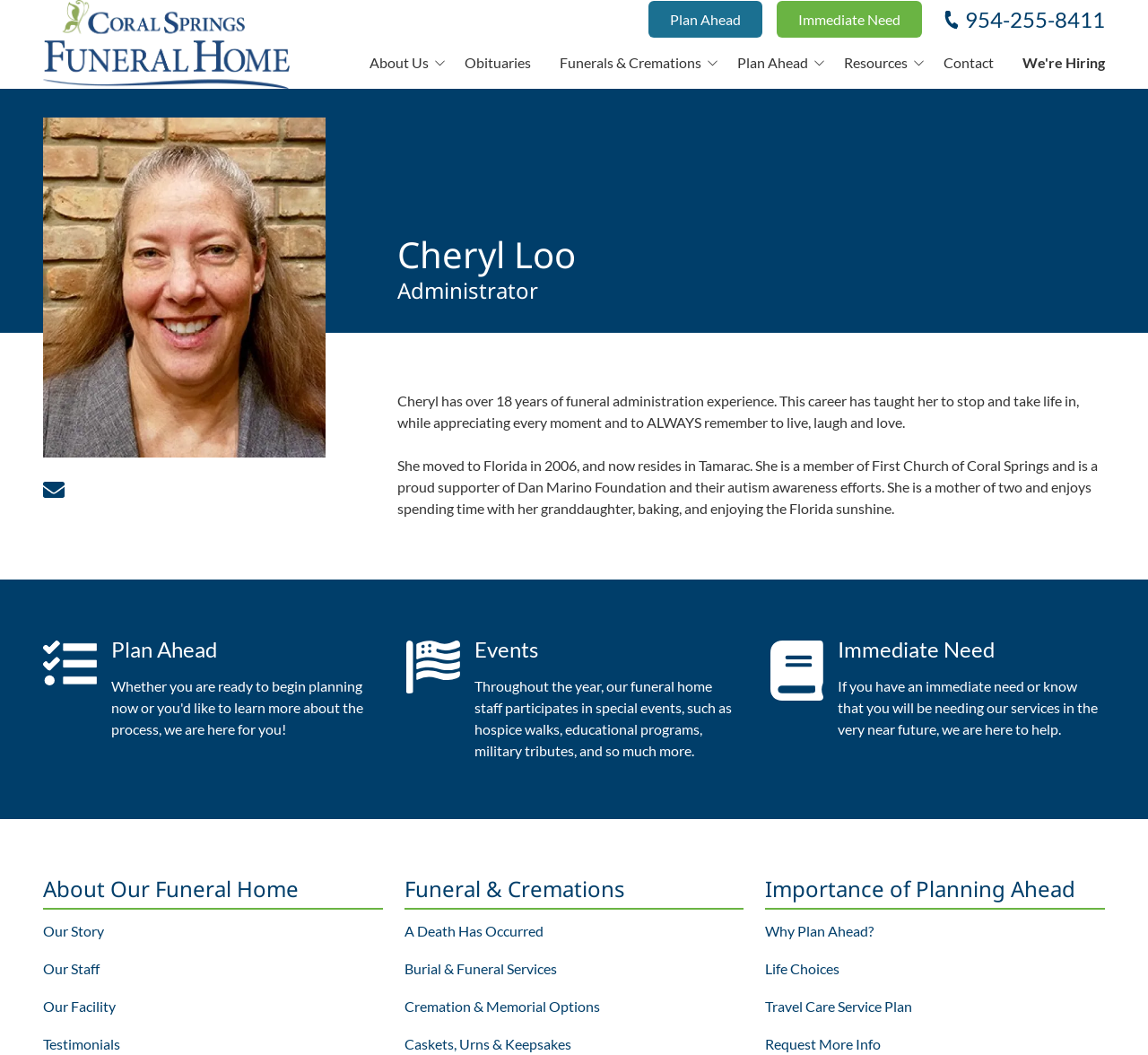Find the bounding box coordinates of the clickable area required to complete the following action: "Read about the importance of planning ahead".

[0.667, 0.83, 0.962, 0.862]